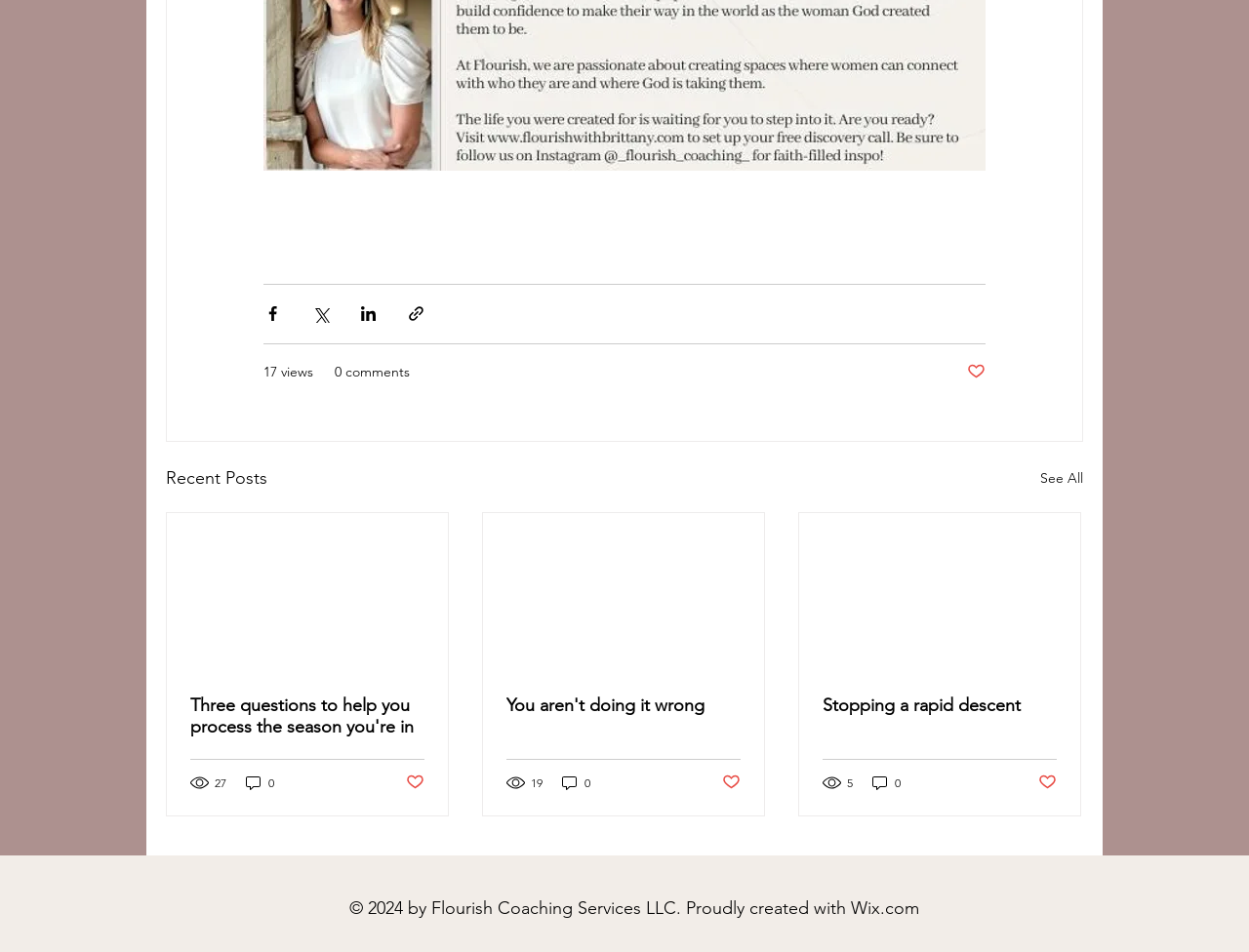Ascertain the bounding box coordinates for the UI element detailed here: "Stopping a rapid descent". The coordinates should be provided as [left, top, right, bottom] with each value being a float between 0 and 1.

[0.659, 0.729, 0.846, 0.752]